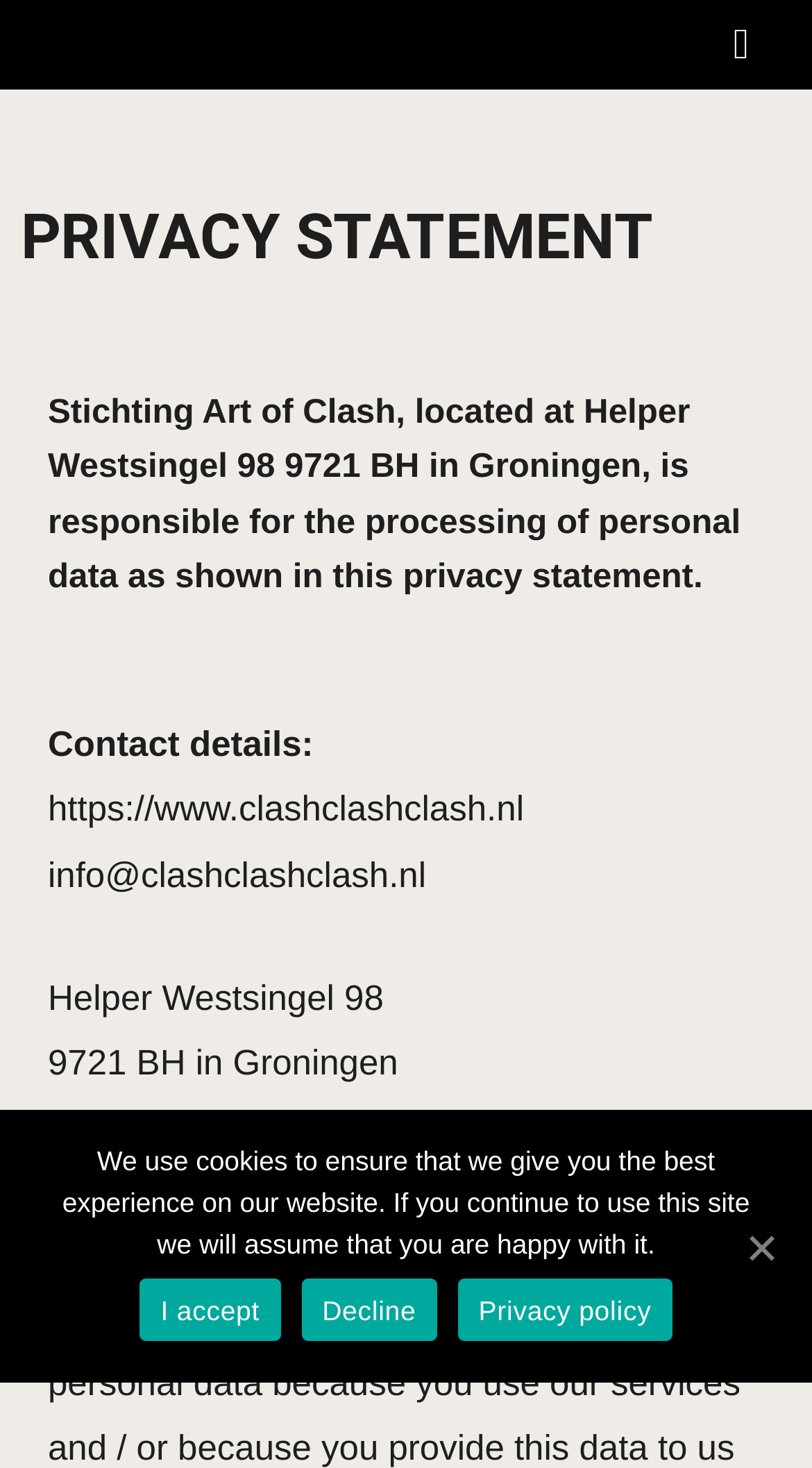Offer an in-depth caption of the entire webpage.

The webpage is a privacy statement page for CLASH. At the top, there is a main menu button on the right side, which is not expanded. Below the main menu button, there is a large heading "PRIVACY STATEMENT" that spans almost the entire width of the page. 

Under the heading, there is a subheading that describes the responsible party for processing personal data, Stichting Art of Clash, located at Helper Westsingel 98 9721 BH in Groningen. 

Following the subheading, there are contact details listed, including a website URL, an email address, a physical address, and a postal code. 

Below the contact details, there is a section about personal data that Stichting Art of Clash processes. 

At the bottom of the page, there is a cookie notice banner that spans the entire width of the page. The banner contains a message about the use of cookies on the website and provides options to accept, decline, or read the privacy policy. There are two "I accept" links, one on the left and one on the right side of the banner, and a "Decline" link in the middle.